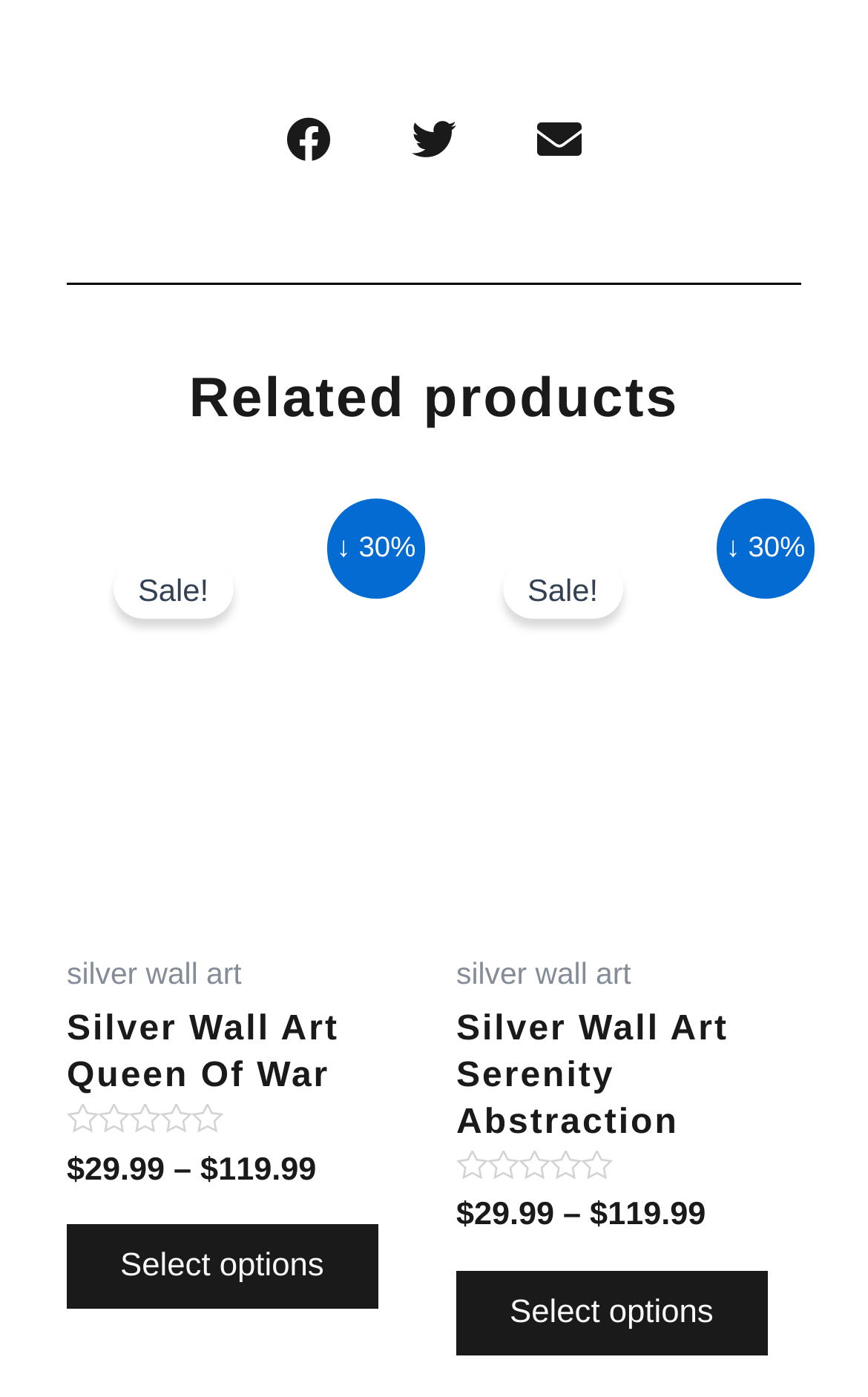Please pinpoint the bounding box coordinates for the region I should click to adhere to this instruction: "View product details of Silver Wall Art Serenity Abstraction".

[0.526, 0.367, 0.923, 0.663]